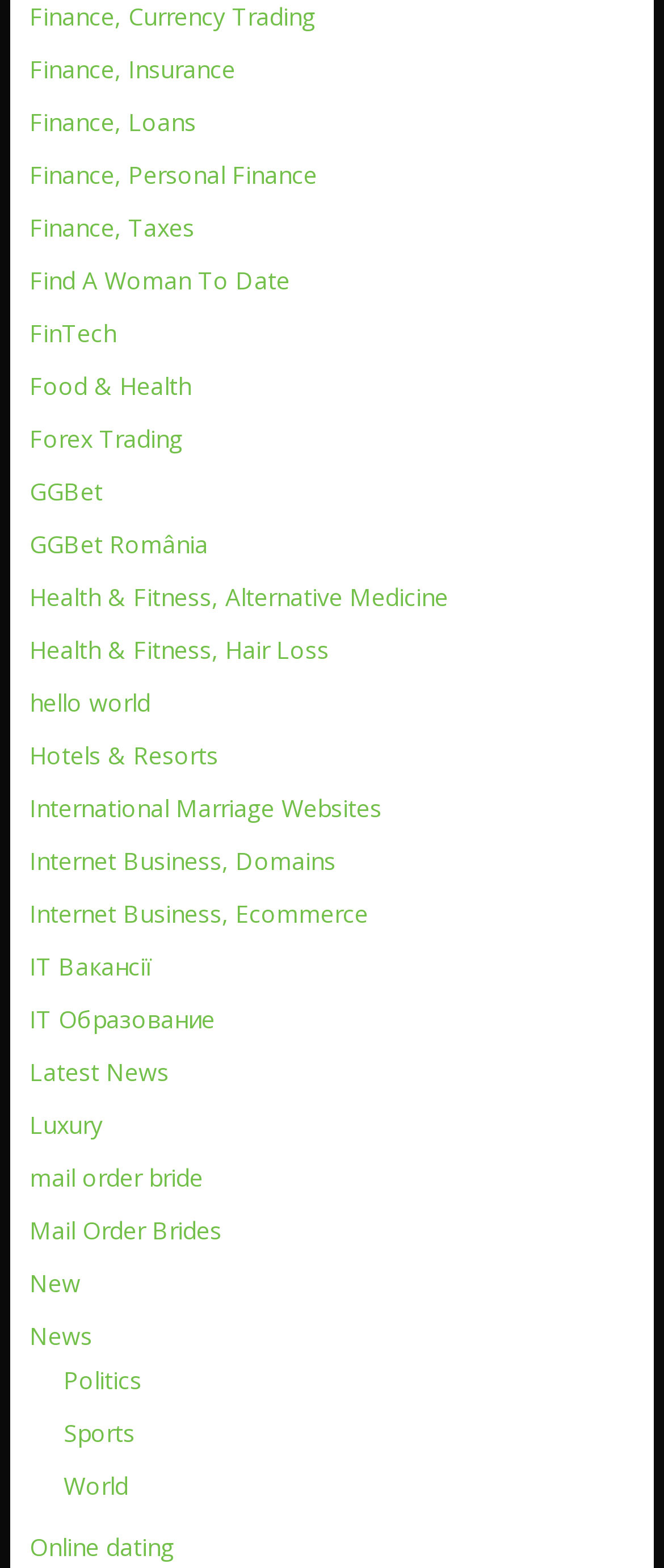Determine the bounding box coordinates for the UI element described. Format the coordinates as (top-left x, top-left y, bottom-right x, bottom-right y) and ensure all values are between 0 and 1. Element description: New

[0.044, 0.808, 0.121, 0.828]